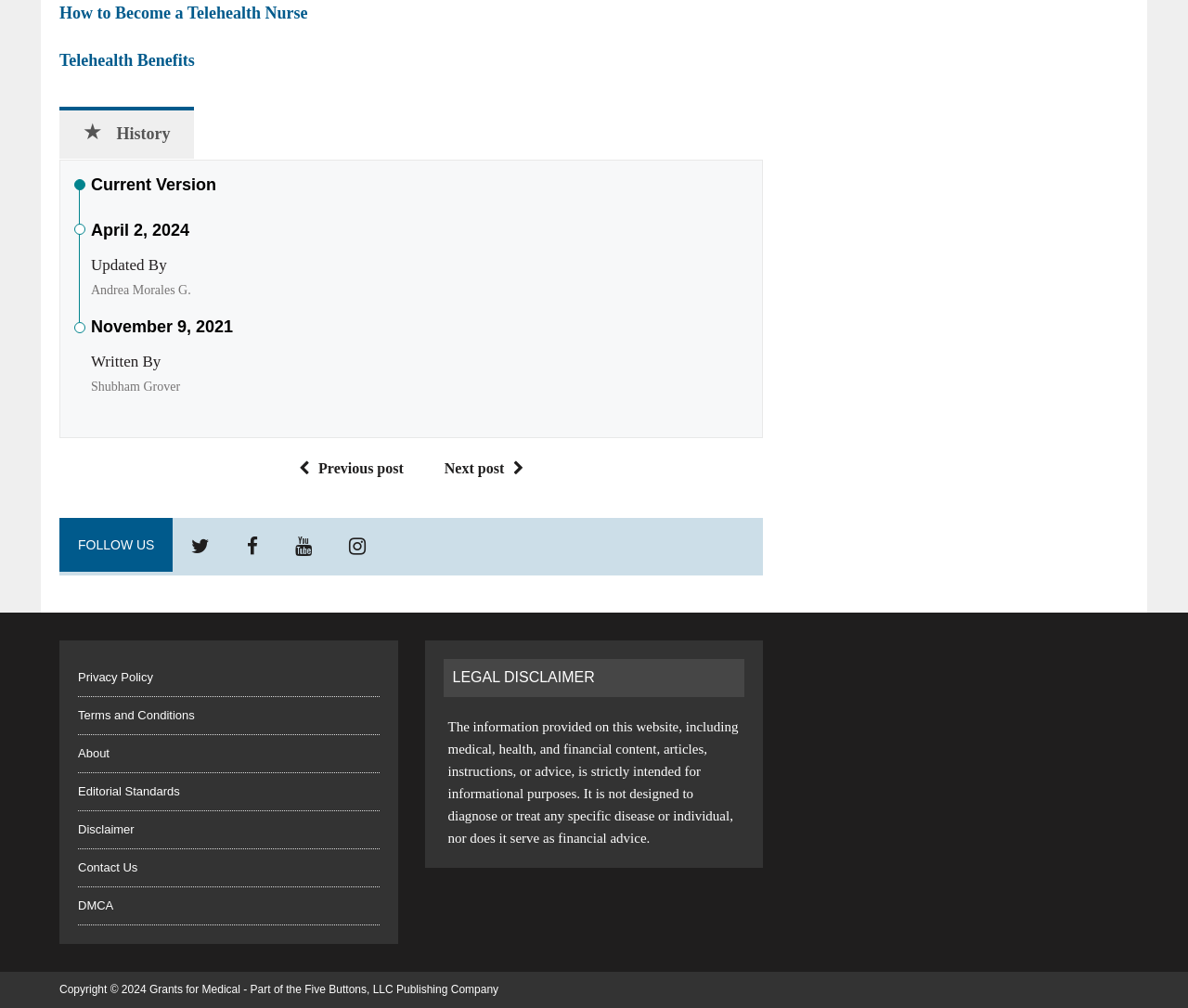Please respond to the question using a single word or phrase:
What is the date of the current version?

April 2, 2024